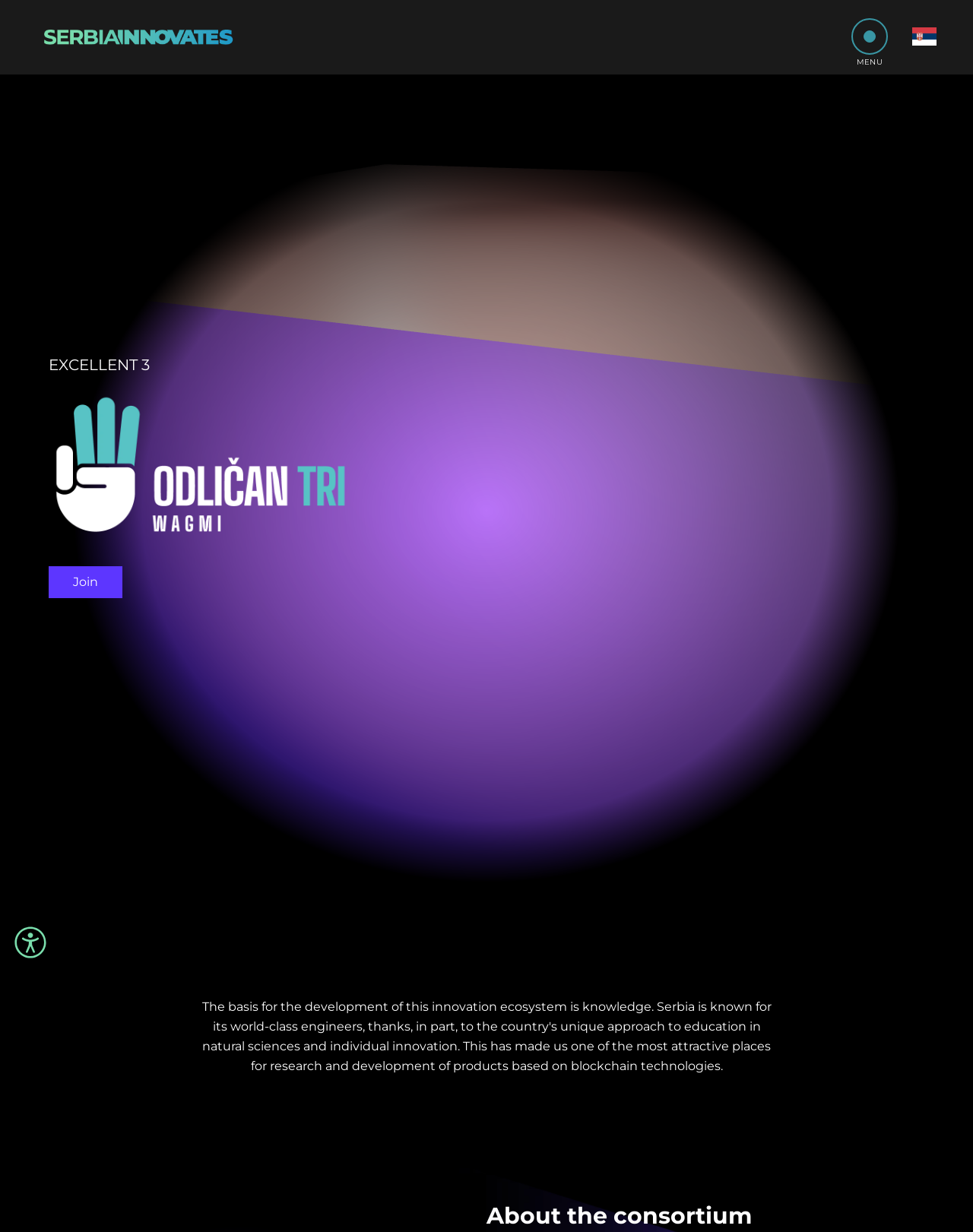Using the provided description: "About the projectAbout the project", find the bounding box coordinates of the corresponding UI element. The output should be four float numbers between 0 and 1, in the format [left, top, right, bottom].

[0.506, 0.022, 0.63, 0.041]